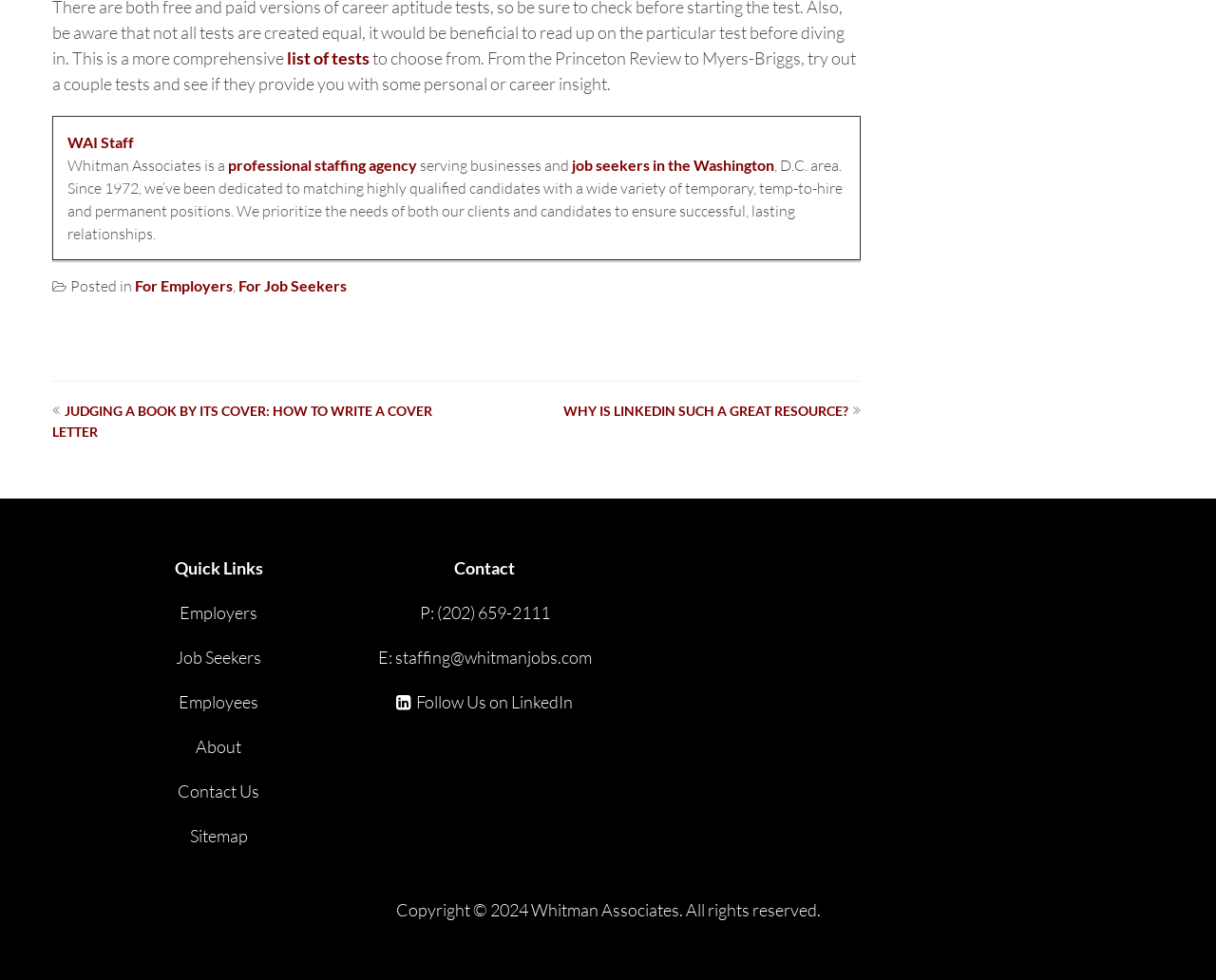Find the bounding box coordinates of the element's region that should be clicked in order to follow the given instruction: "go to the For Employers page". The coordinates should consist of four float numbers between 0 and 1, i.e., [left, top, right, bottom].

[0.111, 0.282, 0.191, 0.3]